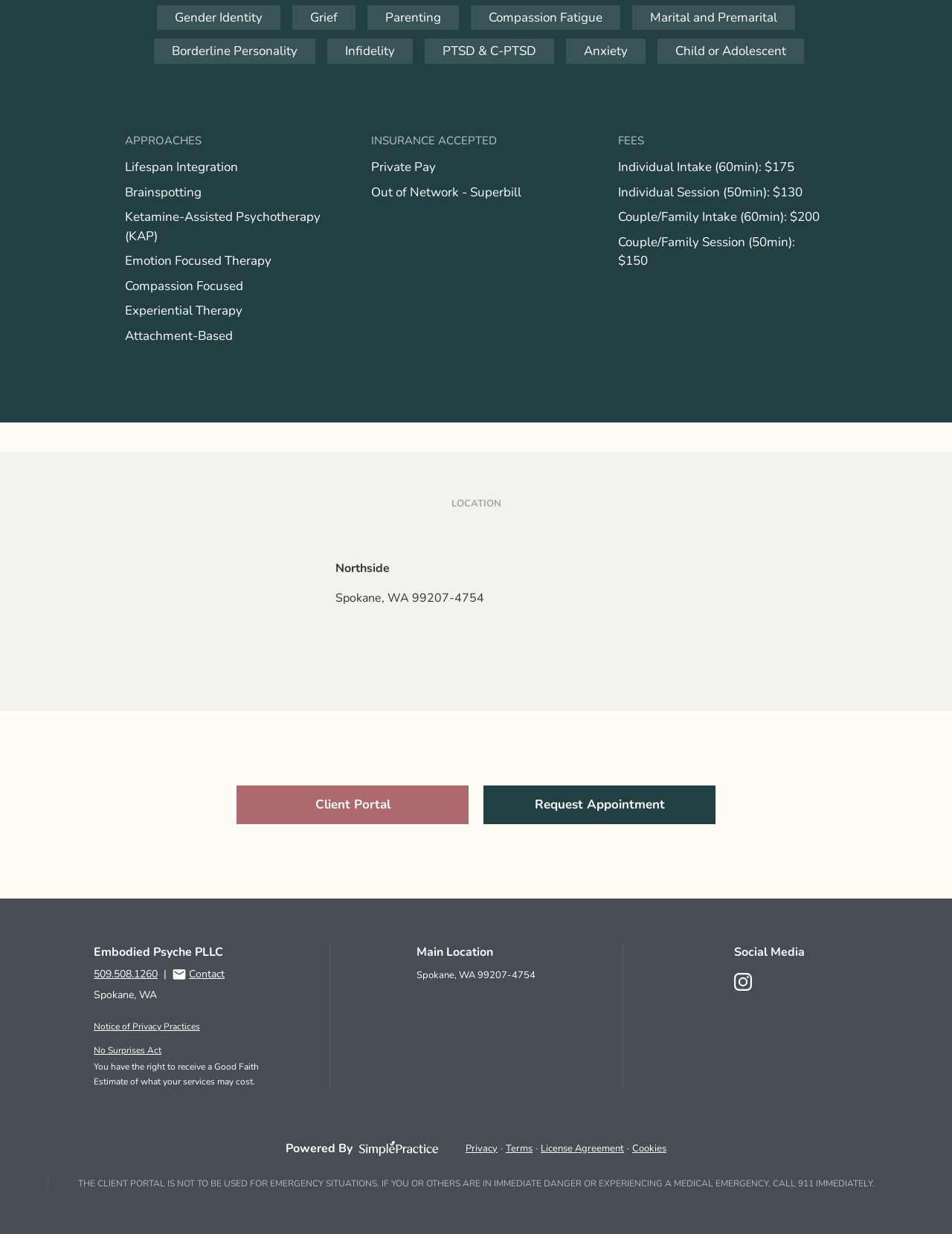What is the purpose of the 'Client Portal'?
Please provide a single word or phrase as your answer based on the screenshot.

Not for emergency situations